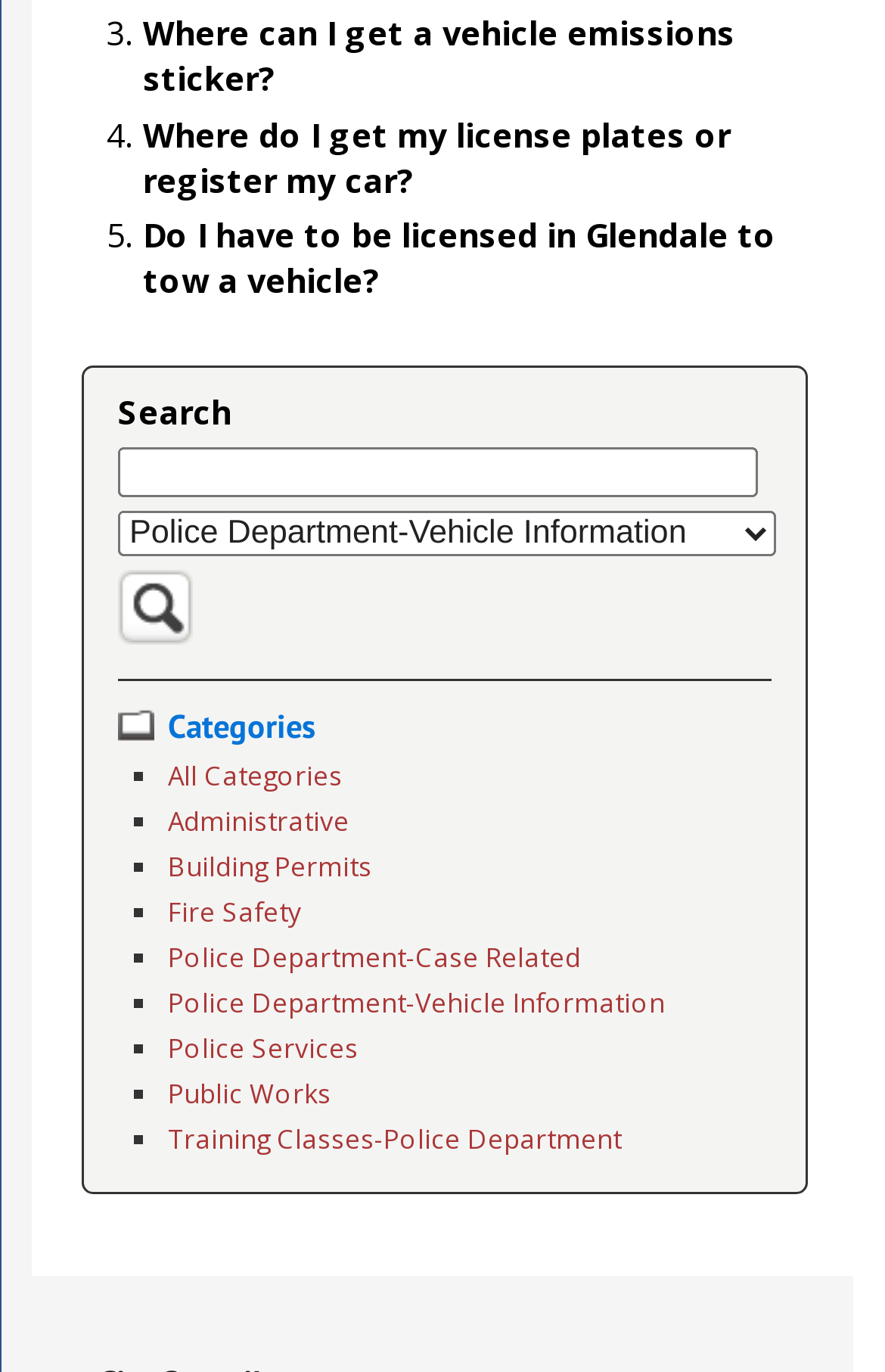Specify the bounding box coordinates of the area to click in order to execute this command: 'Filter by category'. The coordinates should consist of four float numbers ranging from 0 to 1, and should be formatted as [left, top, right, bottom].

[0.133, 0.373, 0.877, 0.406]